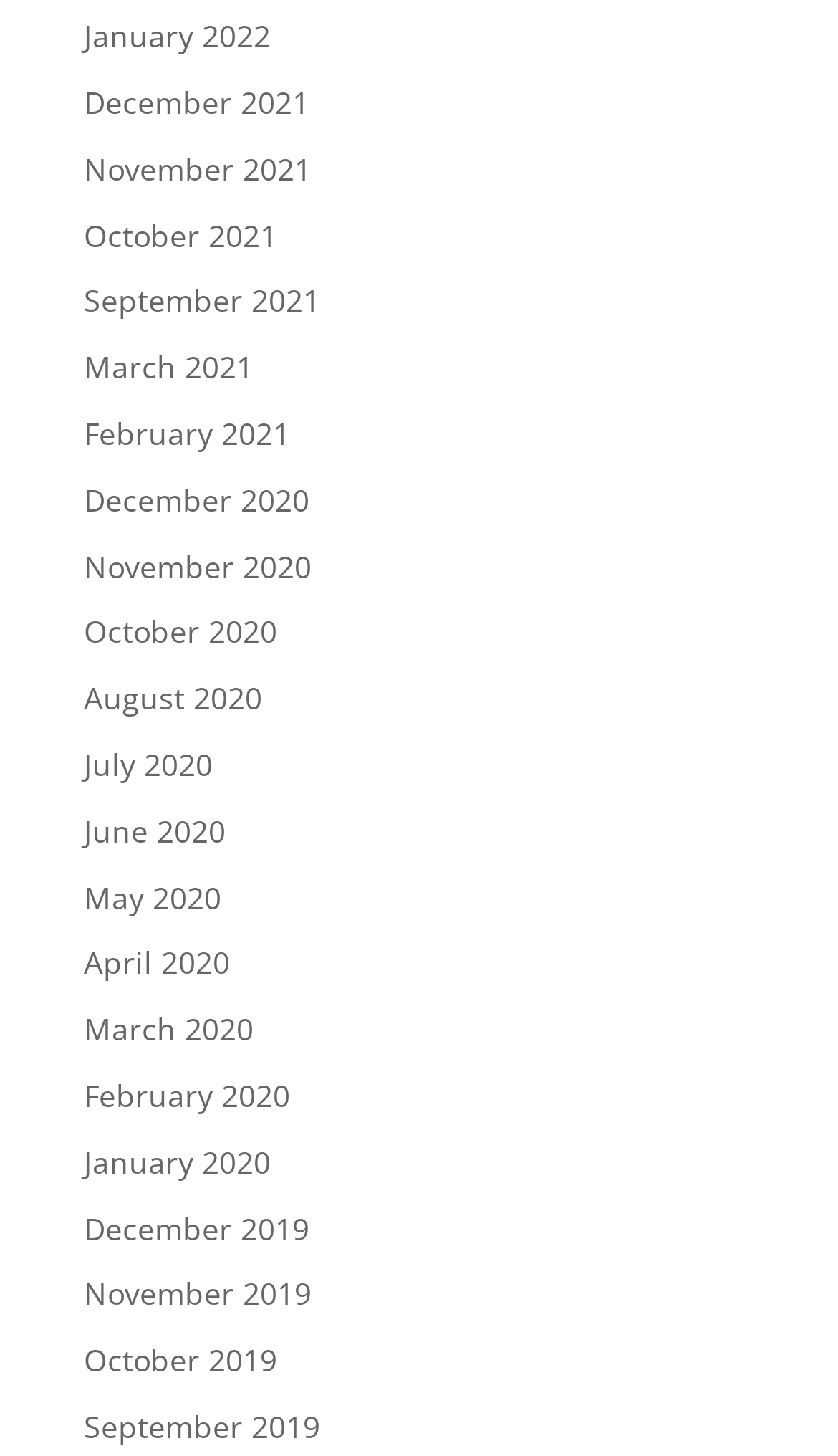Analyze the image and deliver a detailed answer to the question: What is the position of the link 'June 2020'?

By comparing the y1 and y2 coordinates of the links, I found that the link 'June 2020' has a y1 coordinate of 0.556, which is smaller than the y1 coordinate of 'May 2020' (0.602), indicating that 'June 2020' is above 'May 2020'.